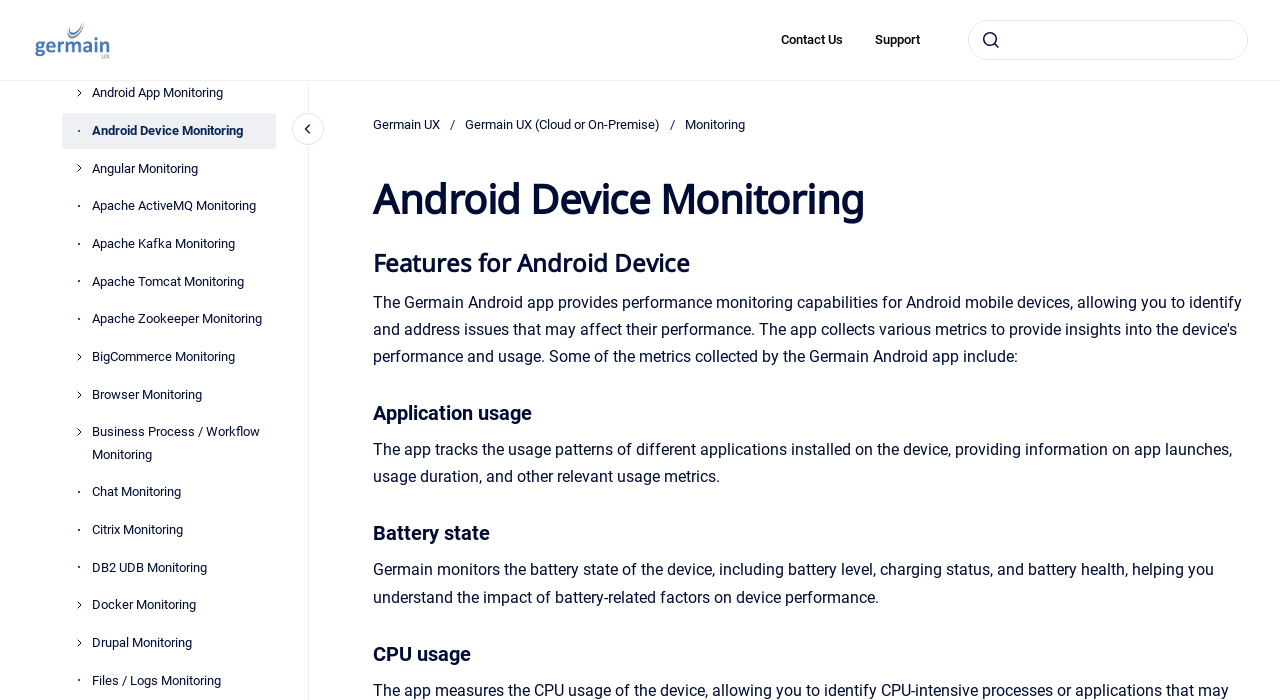Respond to the question below with a single word or phrase:
What information does the Germain app provide about applications?

Launches, usage duration, and other metrics